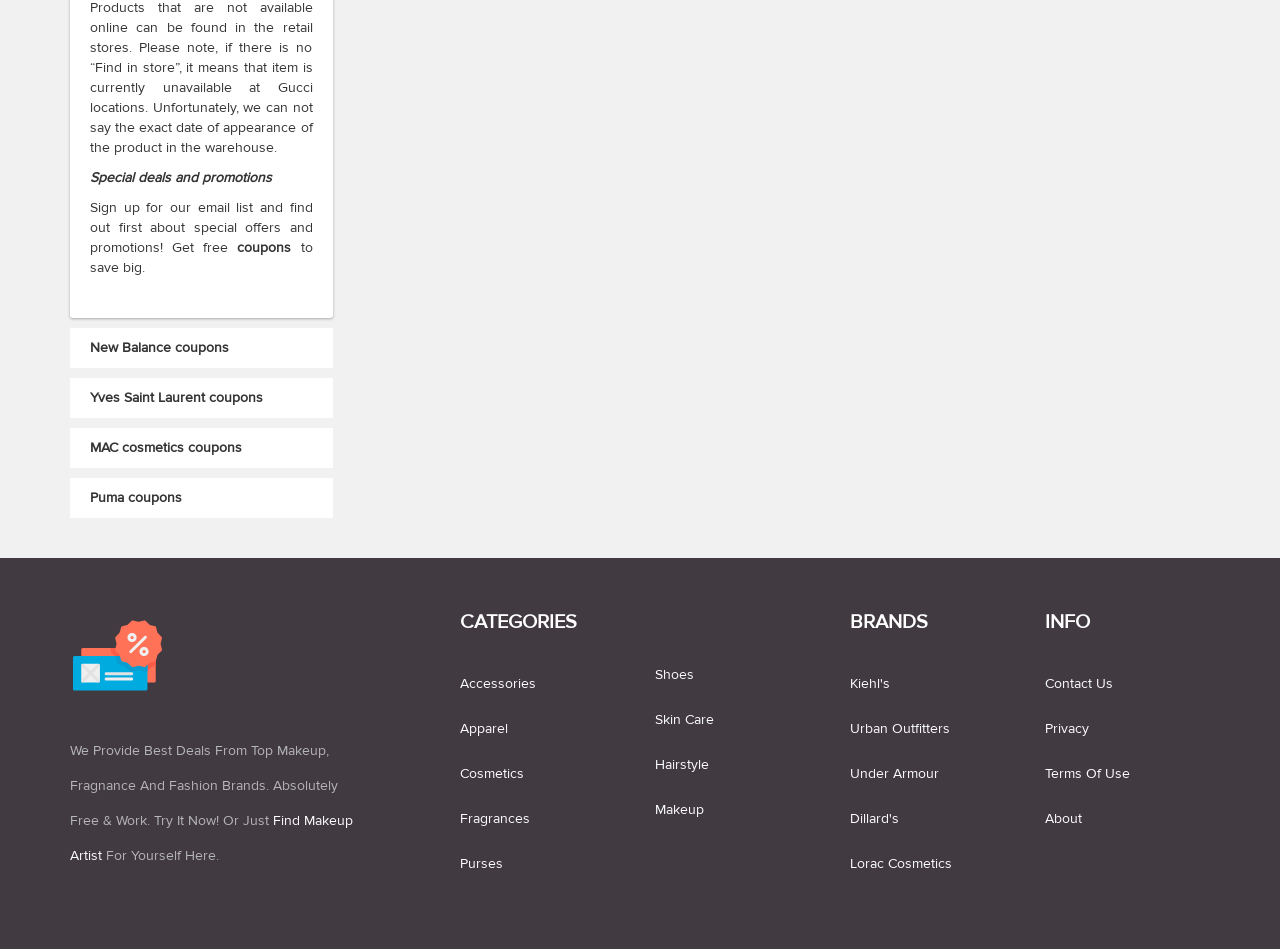Extract the bounding box coordinates for the described element: "Yves Saint Laurent coupons". The coordinates should be represented as four float numbers between 0 and 1: [left, top, right, bottom].

[0.055, 0.399, 0.26, 0.441]